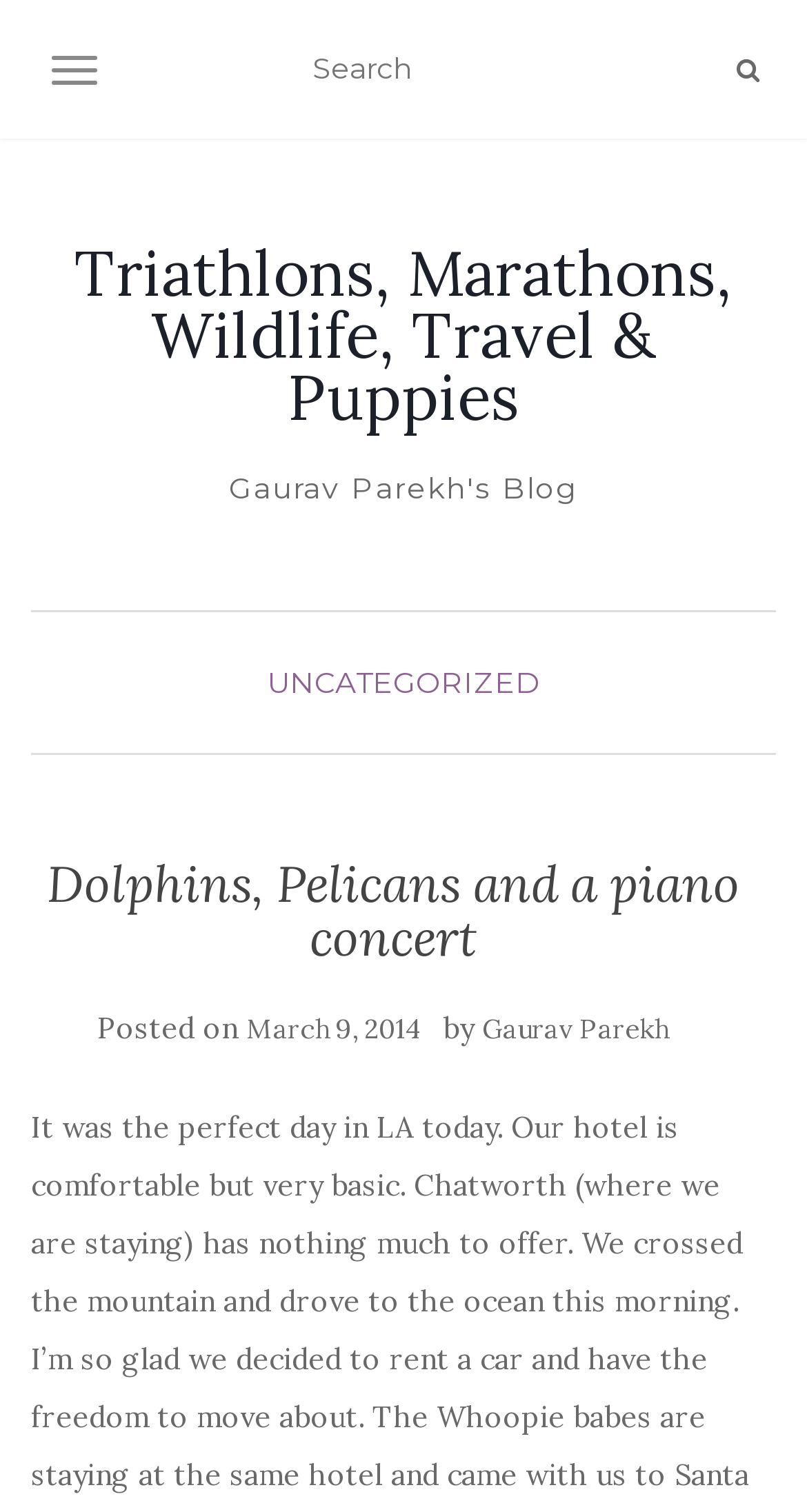Please provide a detailed answer to the question below based on the screenshot: 
Is the search box required?

I found that the search box is not required by looking at the textbox element with the label 'Search' and seeing that it has a 'required' attribute set to 'False'.